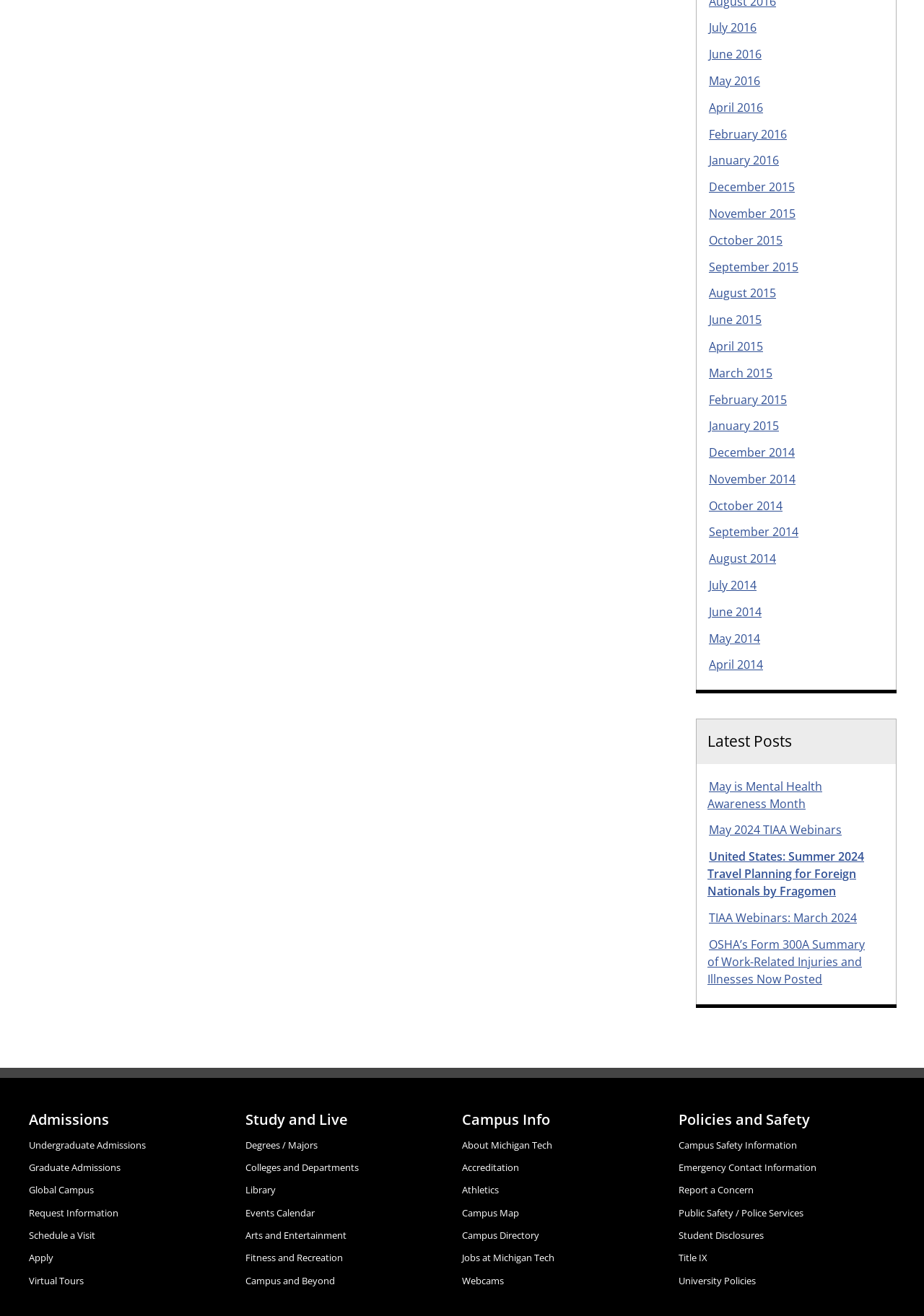Locate the bounding box coordinates of the UI element described by: "Public Safety / Police Services". The bounding box coordinates should consist of four float numbers between 0 and 1, i.e., [left, top, right, bottom].

[0.734, 0.916, 0.87, 0.926]